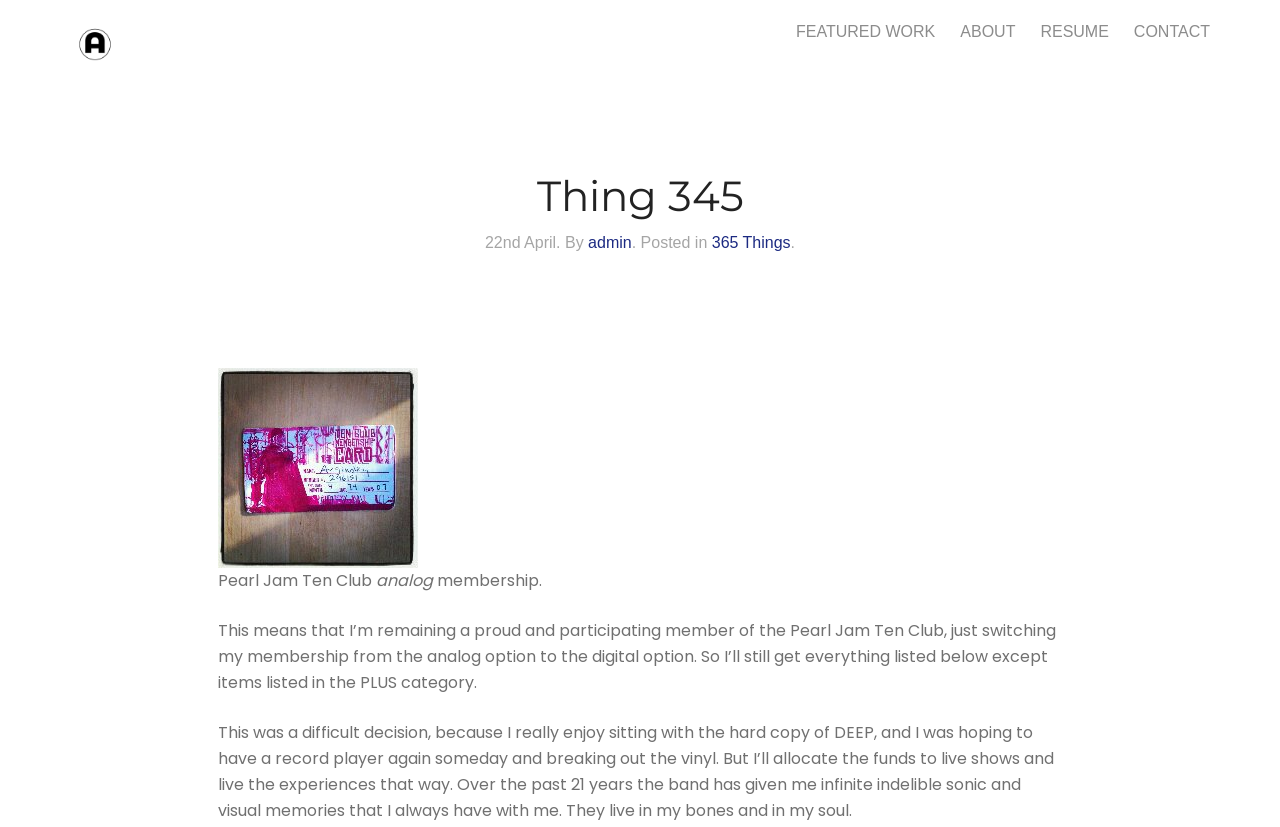Please determine the bounding box coordinates, formatted as (top-left x, top-left y, bottom-right x, bottom-right y), with all values as floating point numbers between 0 and 1. Identify the bounding box of the region described as: ABOUT

[0.75, 0.026, 0.793, 0.051]